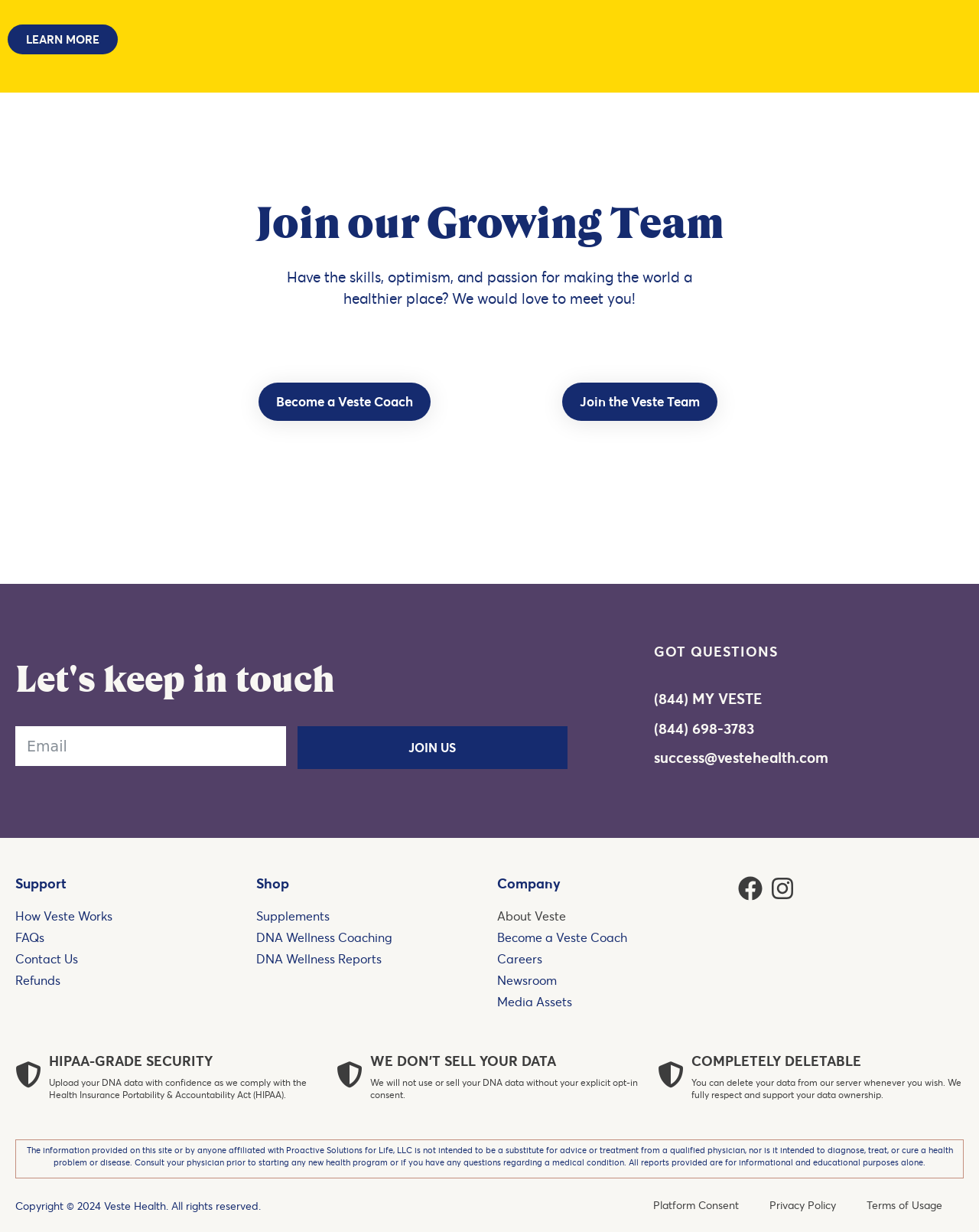Locate the bounding box coordinates of the element that should be clicked to fulfill the instruction: "Click on 'LEARN MORE'".

[0.008, 0.02, 0.12, 0.044]